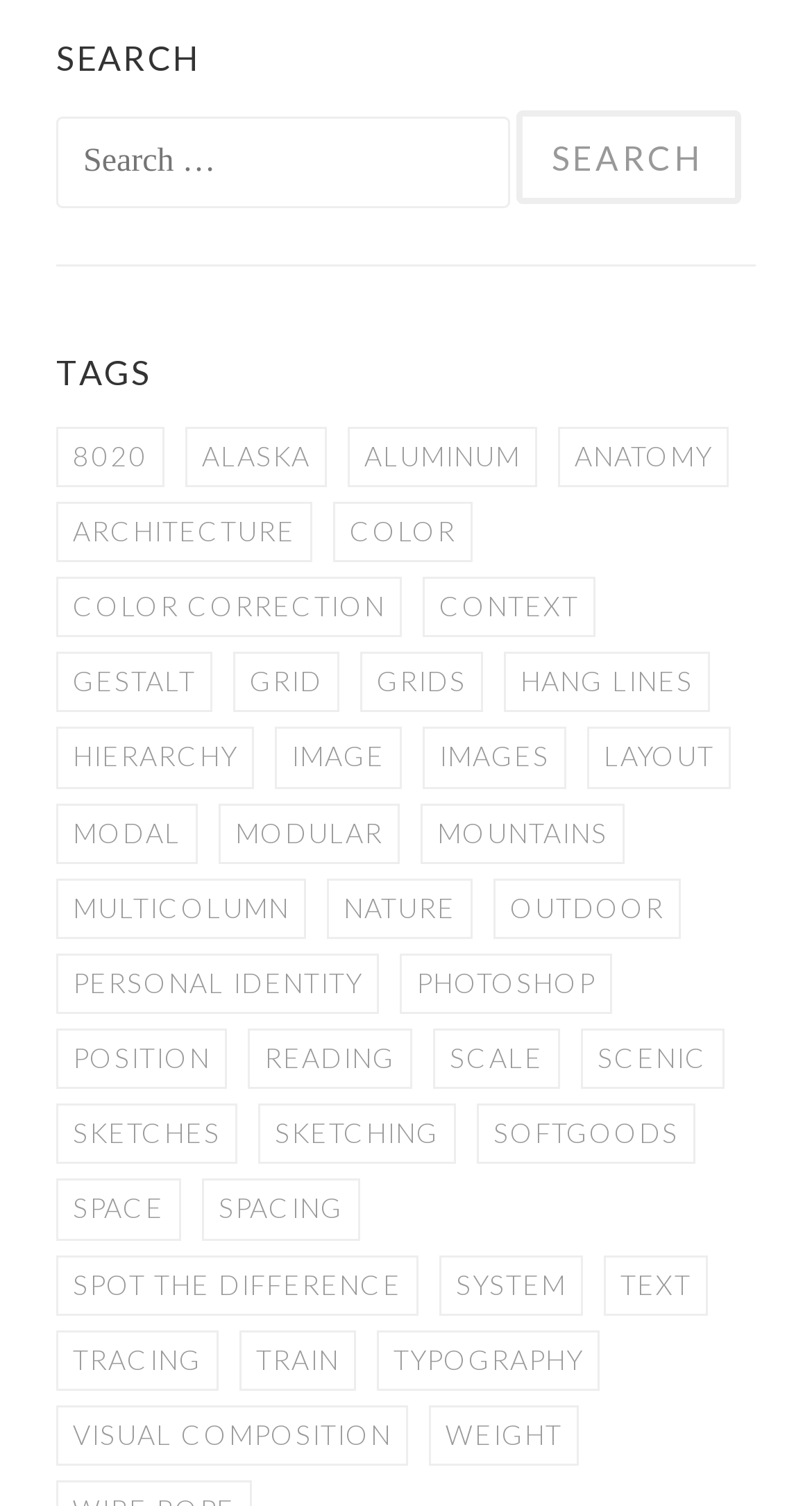Please determine the bounding box coordinates of the element to click on in order to accomplish the following task: "Search for something". Ensure the coordinates are four float numbers ranging from 0 to 1, i.e., [left, top, right, bottom].

[0.069, 0.074, 0.931, 0.139]